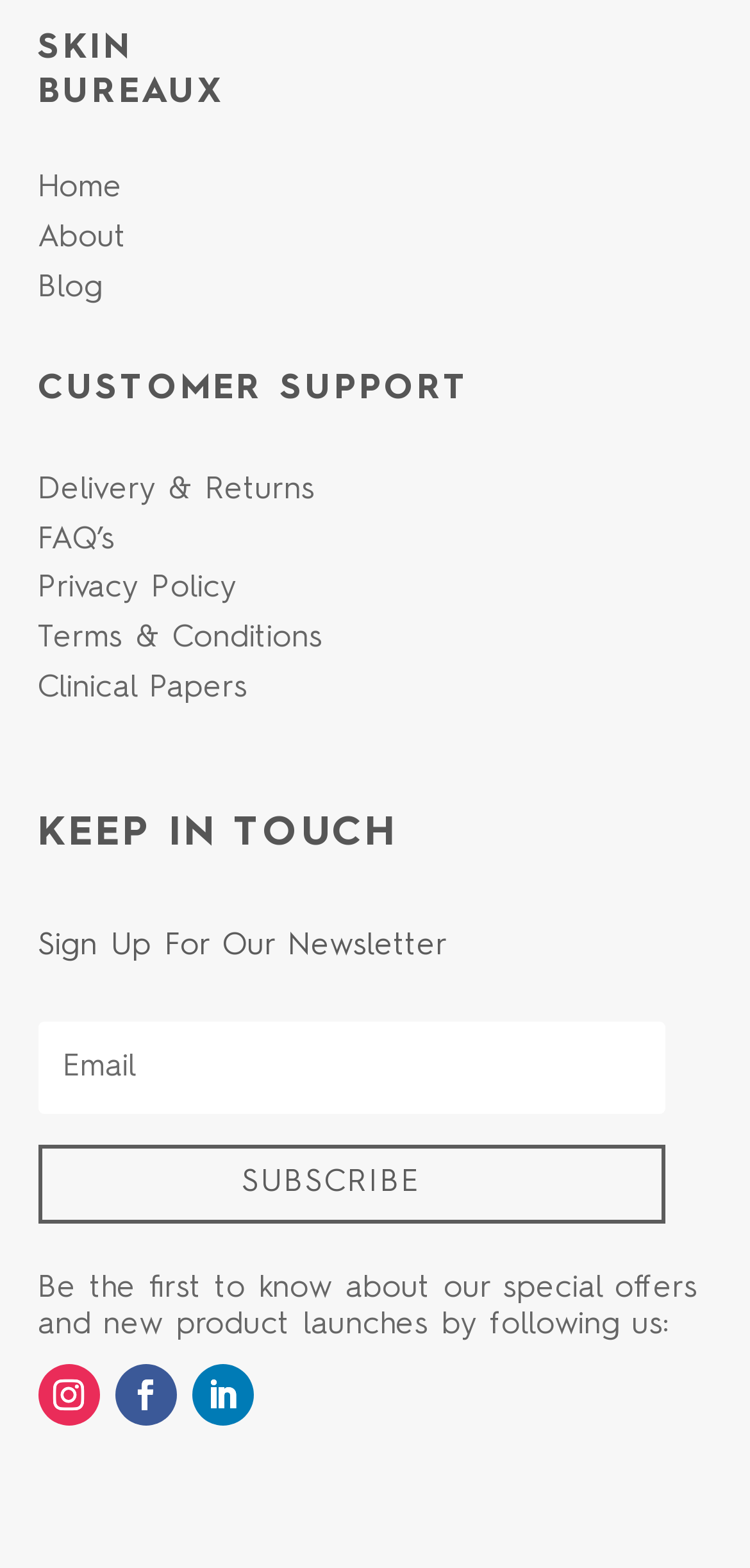Based on the element description: "Delivery & Returns", identify the UI element and provide its bounding box coordinates. Use four float numbers between 0 and 1, [left, top, right, bottom].

[0.05, 0.303, 0.419, 0.323]